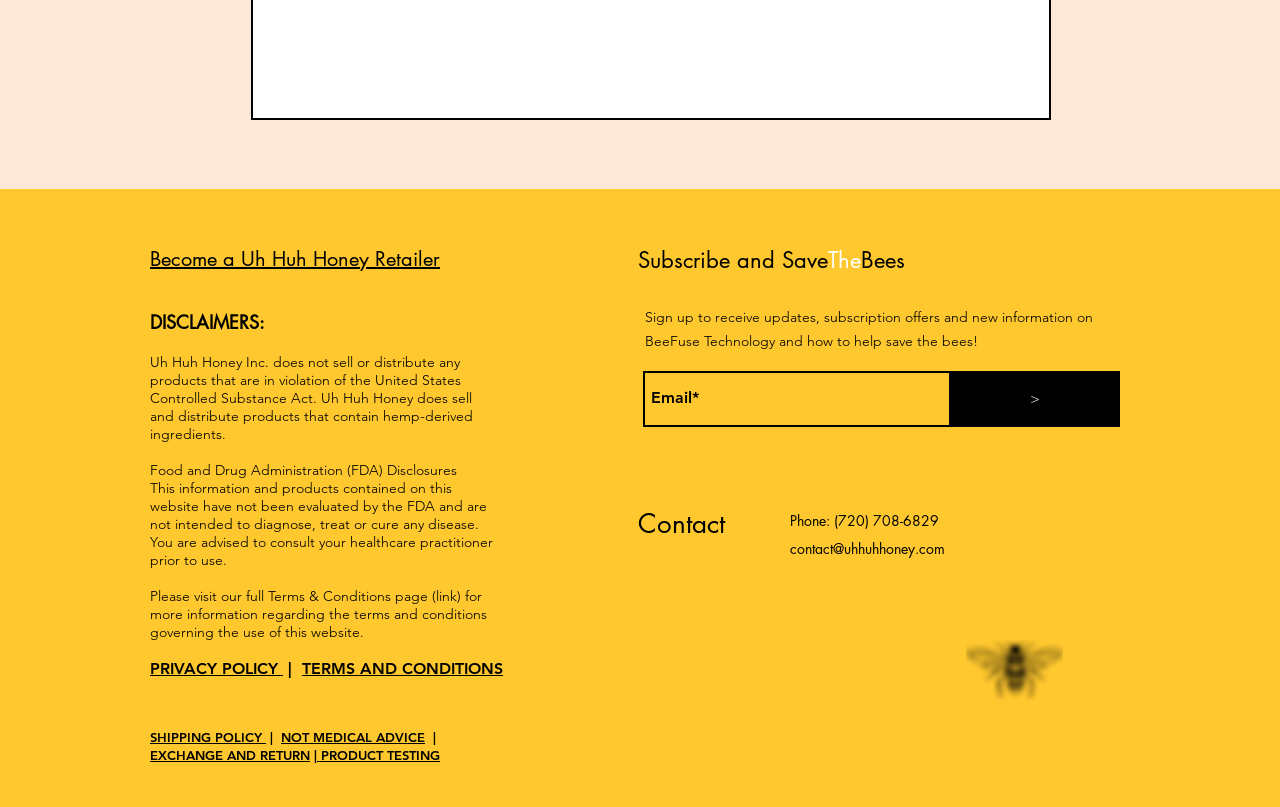What is the purpose of the email textbox?
Refer to the screenshot and answer in one word or phrase.

To sign up for updates